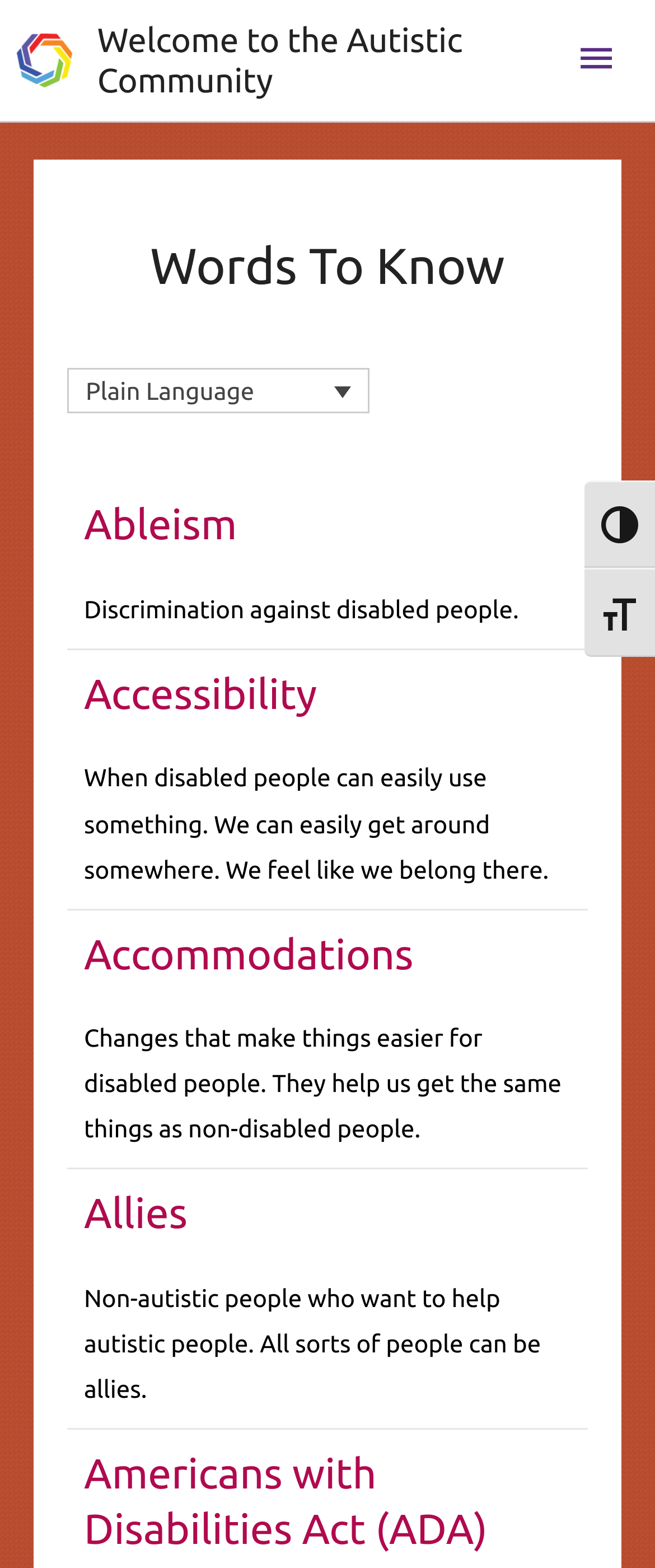How many headings are on this webpage?
Kindly give a detailed and elaborate answer to the question.

I counted the number of heading elements on the webpage, which are 'Words To Know', 'Ableism', 'Accessibility', 'Accommodations', and 'Allies', and found that there are 5 headings in total.